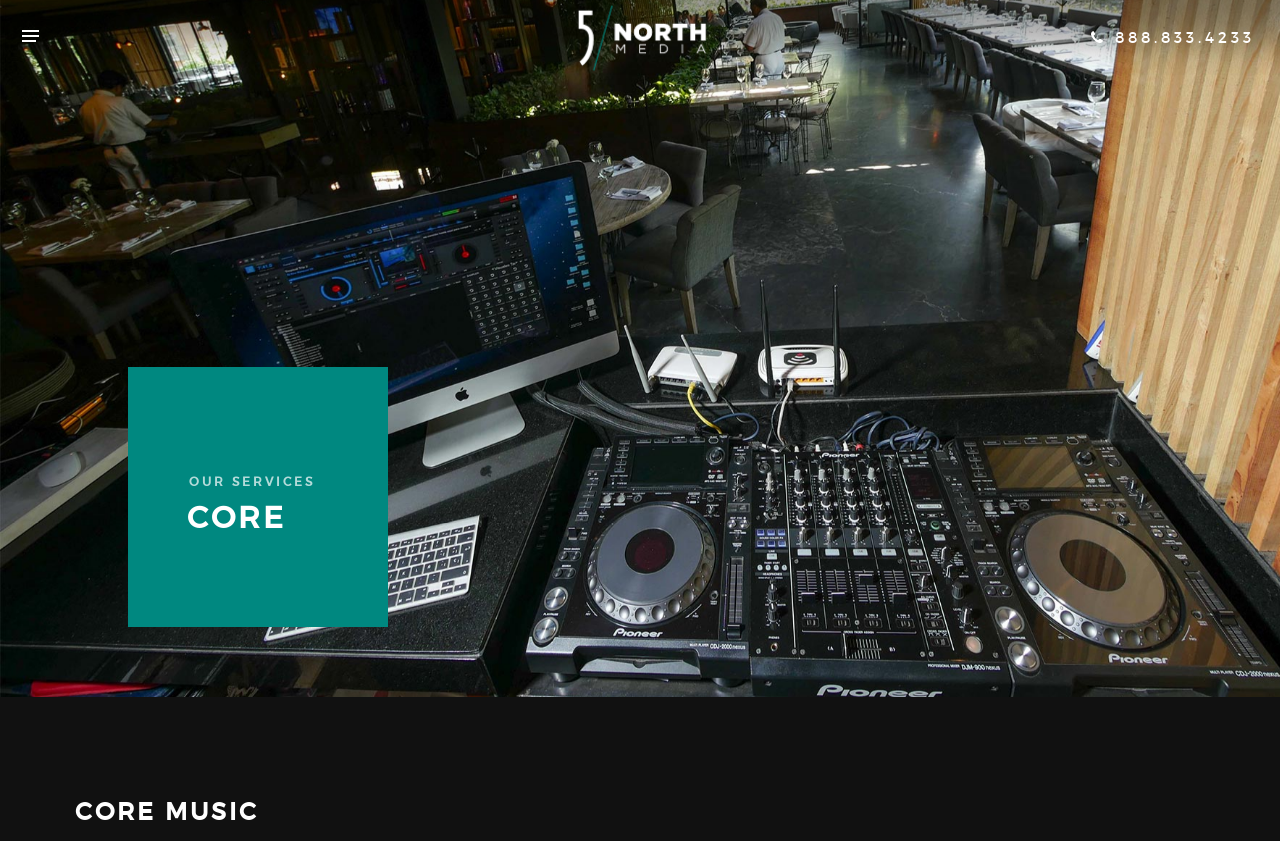Elaborate on the webpage's design and content in a detailed caption.

The webpage is about Music Core, a service offered by 5 North Media. At the top left corner, there is a link with no text. On the top right corner, there is a phone number link, "888.833.4233", accompanied by a font awesome icon. Next to it, there is another link with no text, which contains a small image.

Below the top section, there is a heading "OUR SERVICES CORE" with a link "OUR SERVICES" below it. This section is positioned at the top center of the page.

At the bottom of the page, there is a prominent heading "CORE MUSIC" that spans almost the entire width of the page. This section appears to be the main focus of the page, highlighting the core music programs offered by Music Core. According to the meta description, these programs include a catalog of over 160 professionally designed programs backed by the world's largest library of tracks.